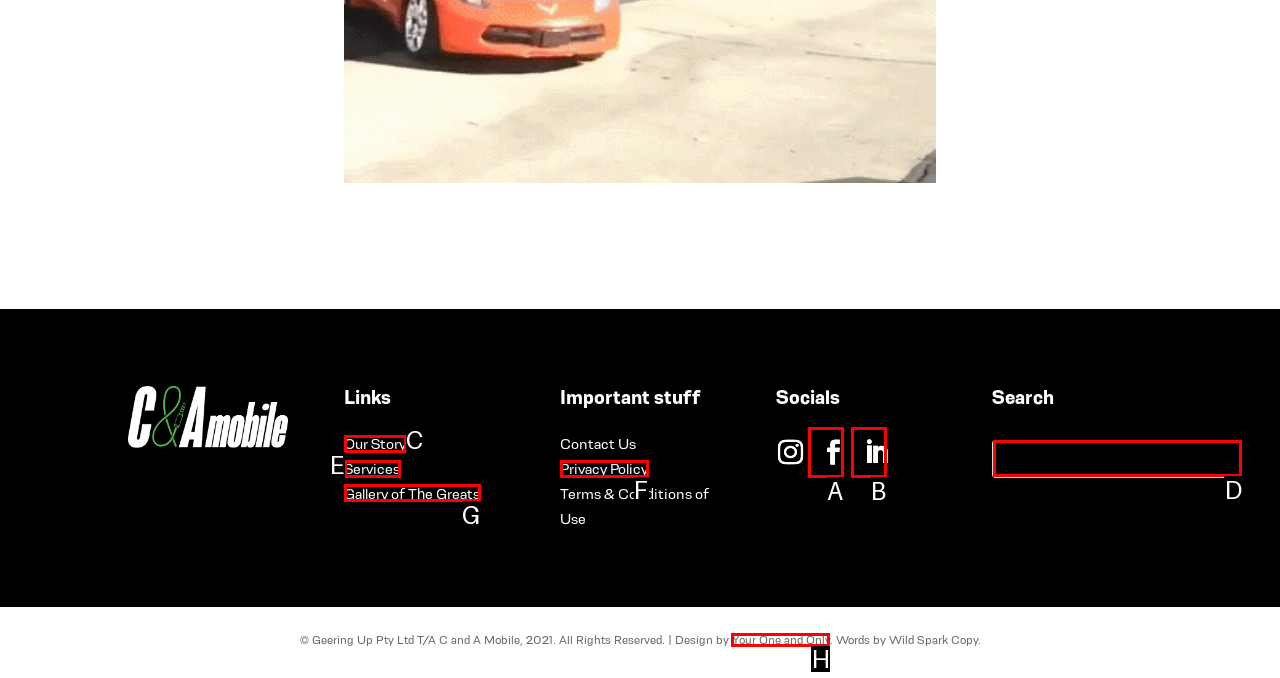Point out the HTML element I should click to achieve the following task: search something Provide the letter of the selected option from the choices.

D